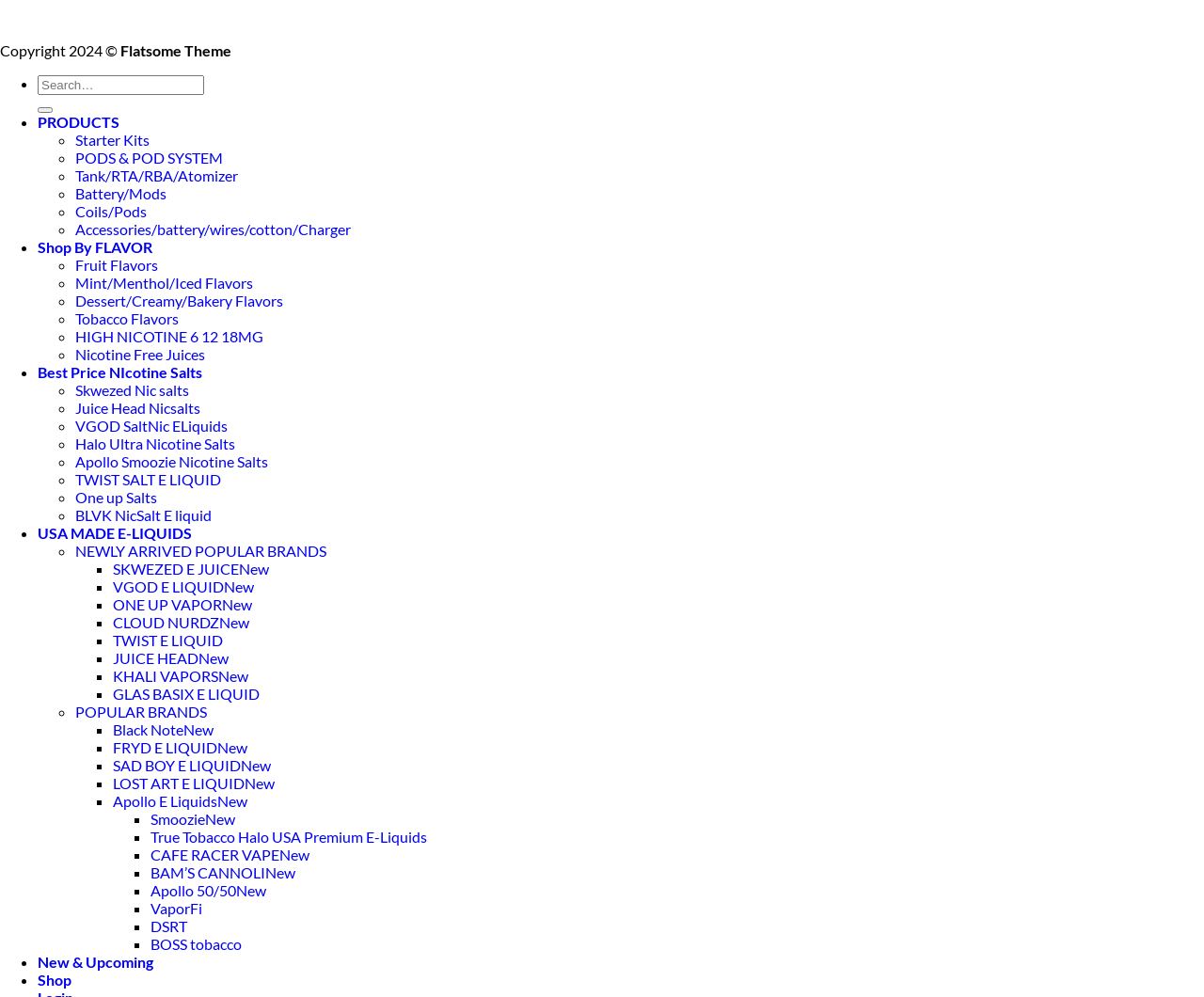Please locate the bounding box coordinates of the element that should be clicked to complete the given instruction: "Search for products".

[0.031, 0.075, 1.0, 0.113]